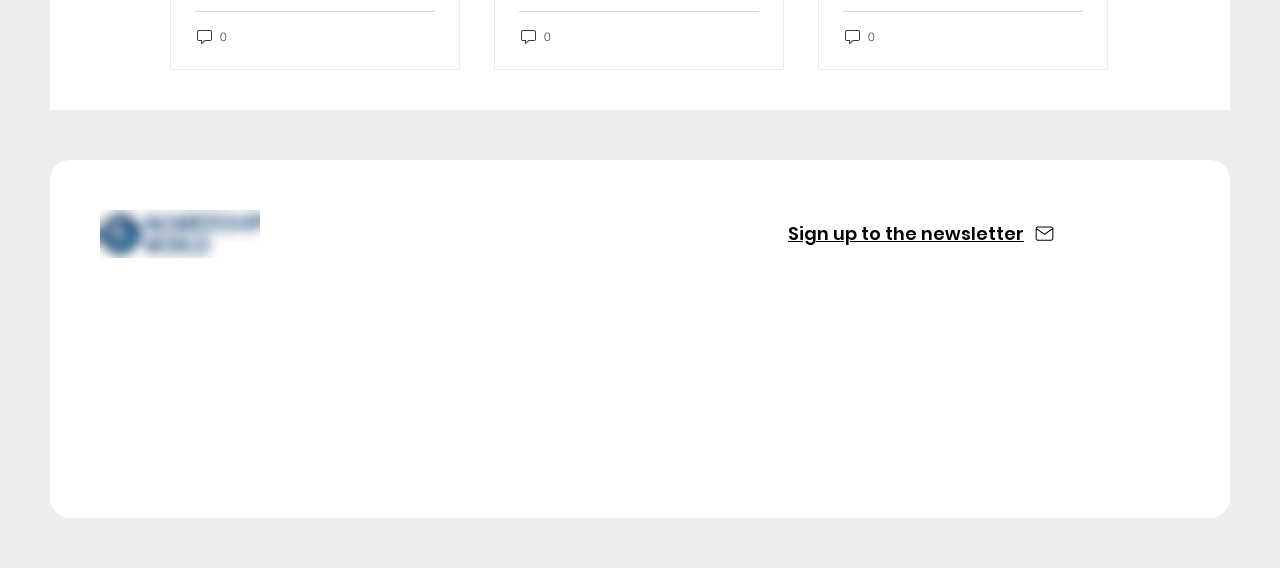Return the bounding box coordinates of the UI element that corresponds to this description: "Sign up to the newsletter". The coordinates must be given as four float numbers in the range of 0 and 1, [left, top, right, bottom].

[0.615, 0.371, 0.91, 0.452]